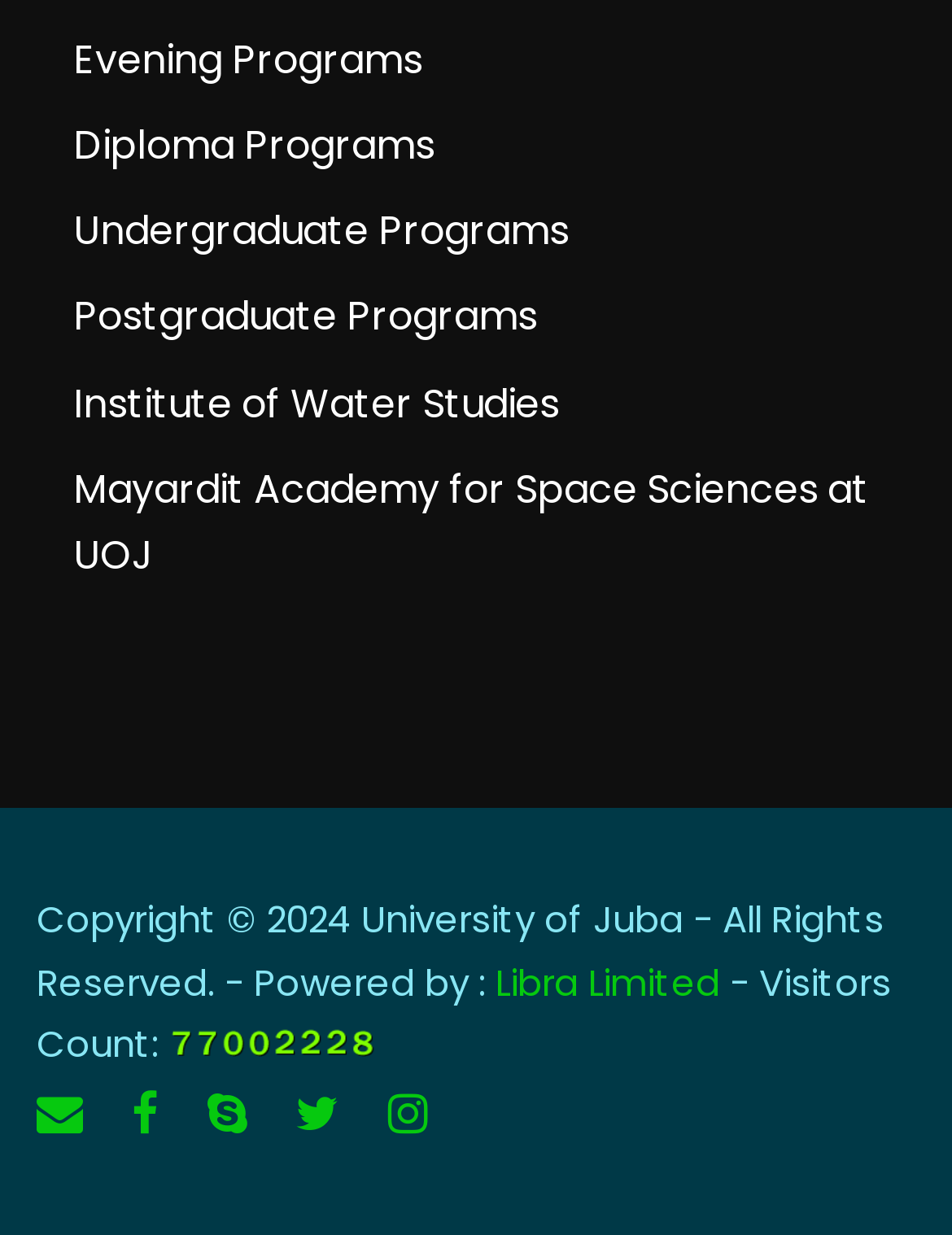Determine the bounding box for the UI element as described: "title="instagram"". The coordinates should be represented as four float numbers between 0 and 1, formatted as [left, top, right, bottom].

[0.408, 0.875, 0.449, 0.928]